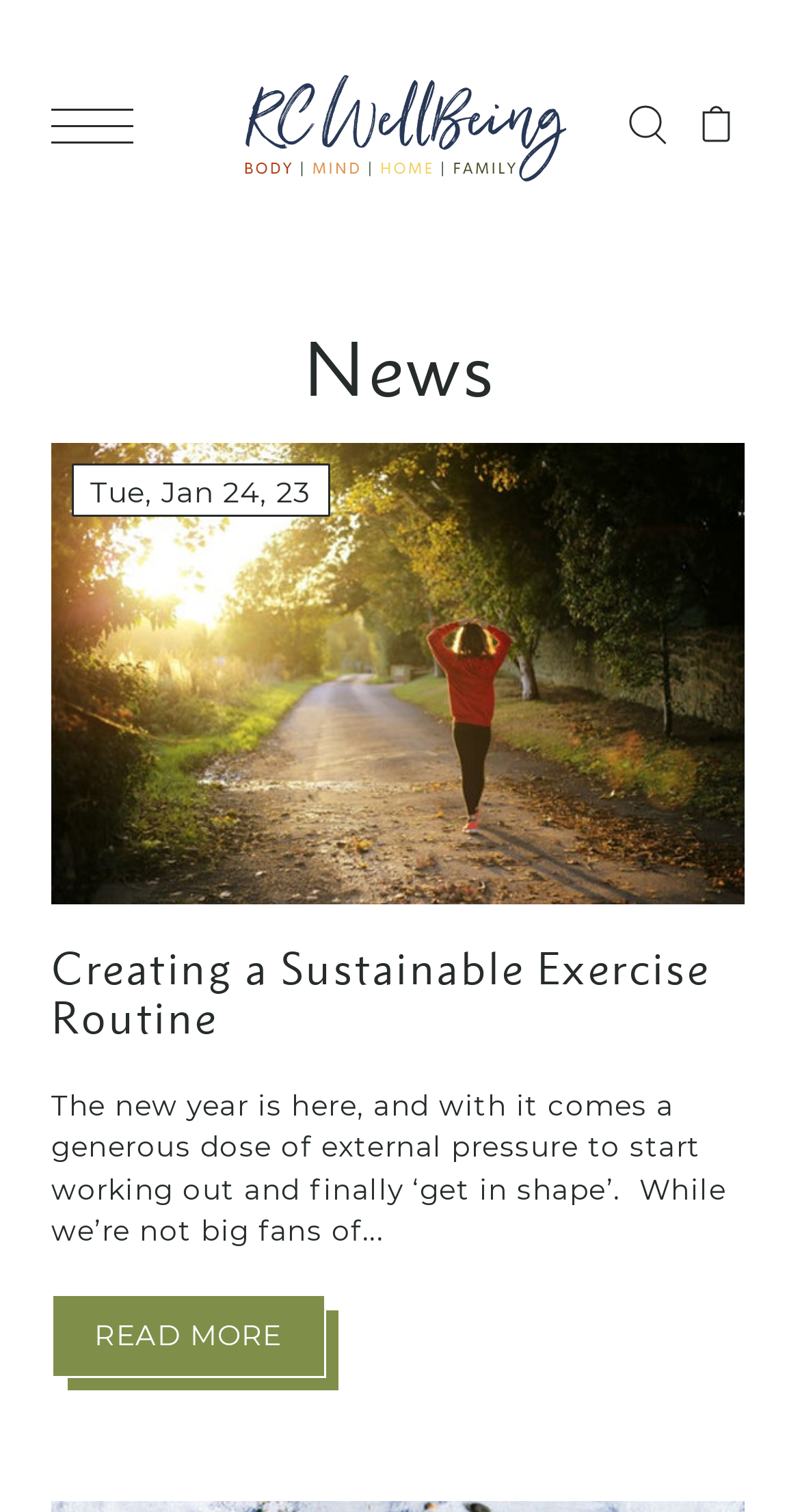What is the topic of the first news article?
Based on the image, answer the question with as much detail as possible.

I found the answer by looking at the main content area, where there is an article with a heading and a link that says 'Creating a Sustainable Exercise Routine'. This suggests that the first news article is about creating a sustainable exercise routine.